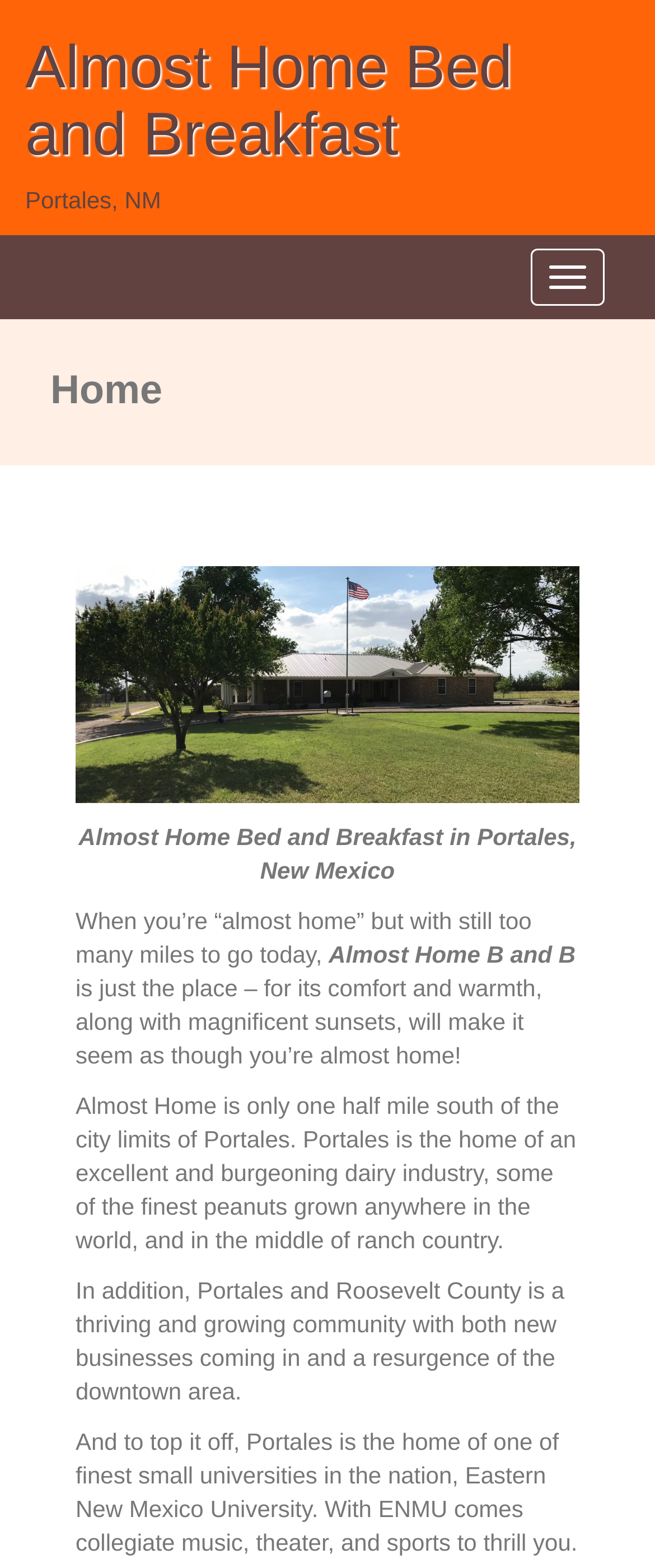What is the atmosphere of the bed and breakfast?
Refer to the image and provide a one-word or short phrase answer.

Comfortable and warm